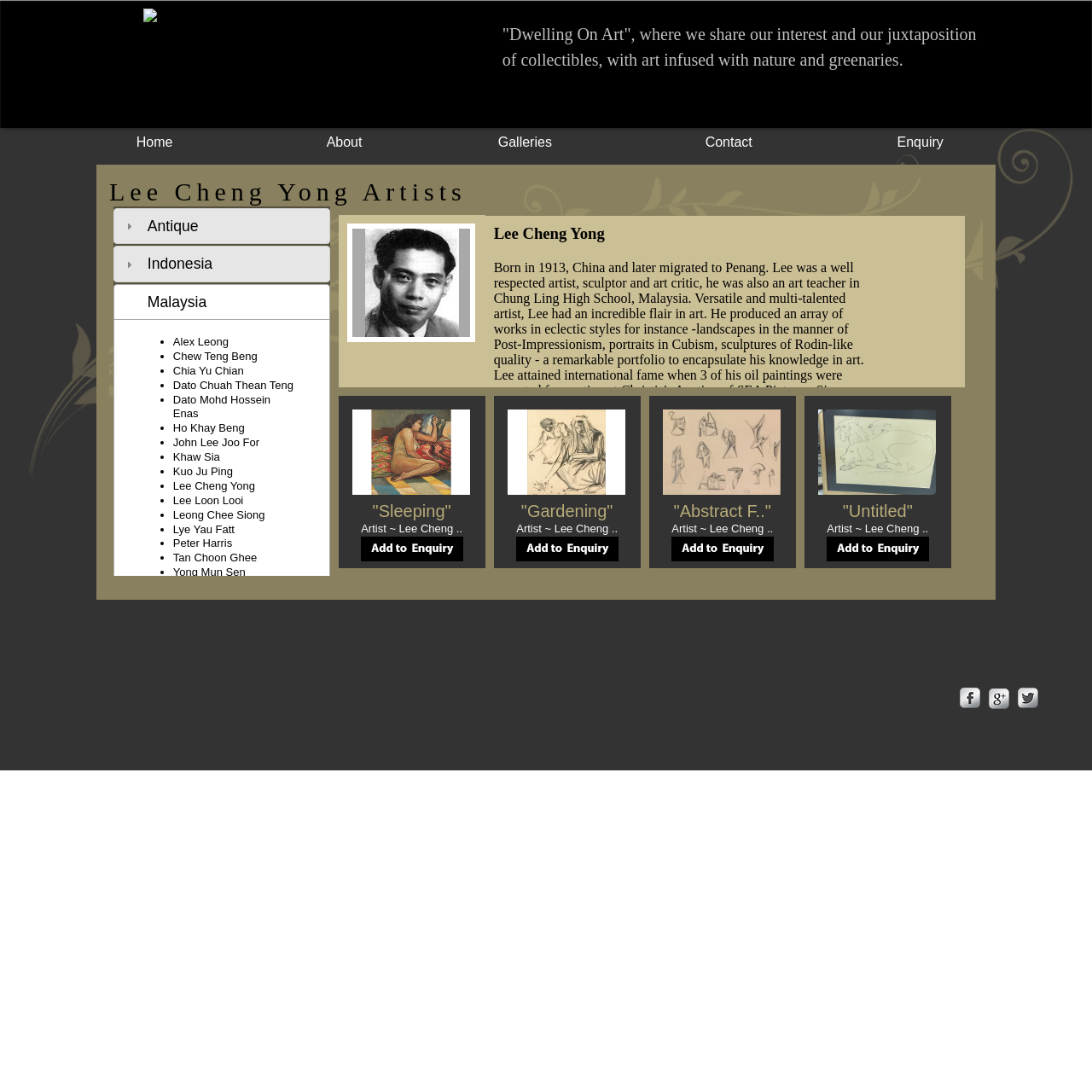Find the bounding box coordinates of the clickable element required to execute the following instruction: "Contact us through email". Provide the coordinates as four float numbers between 0 and 1, i.e., [left, top, right, bottom].

None